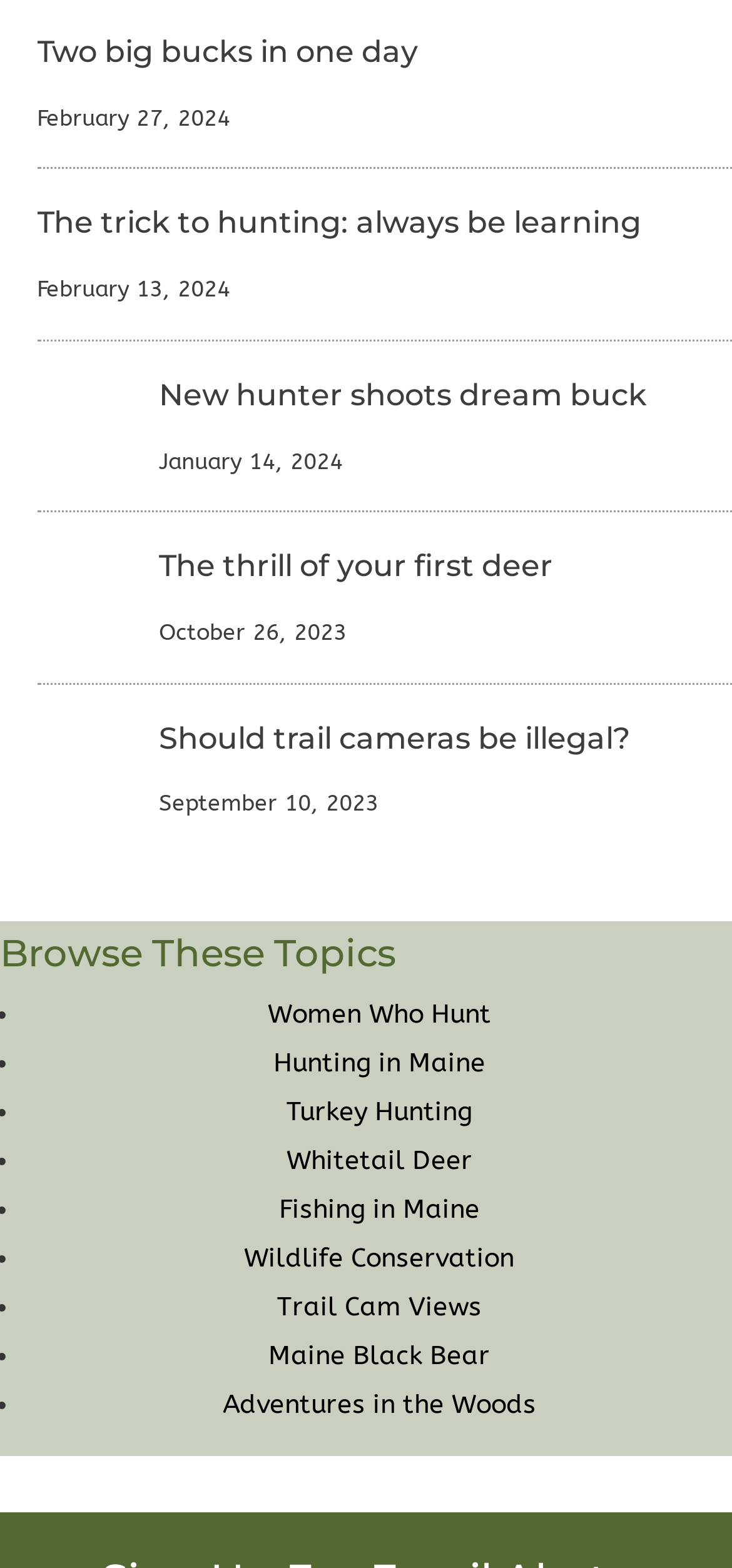Using the element description Should trail cameras be illegal?, predict the bounding box coordinates for the UI element. Provide the coordinates in (top-left x, top-left y, bottom-right x, bottom-right y) format with values ranging from 0 to 1.

[0.217, 0.459, 0.86, 0.482]